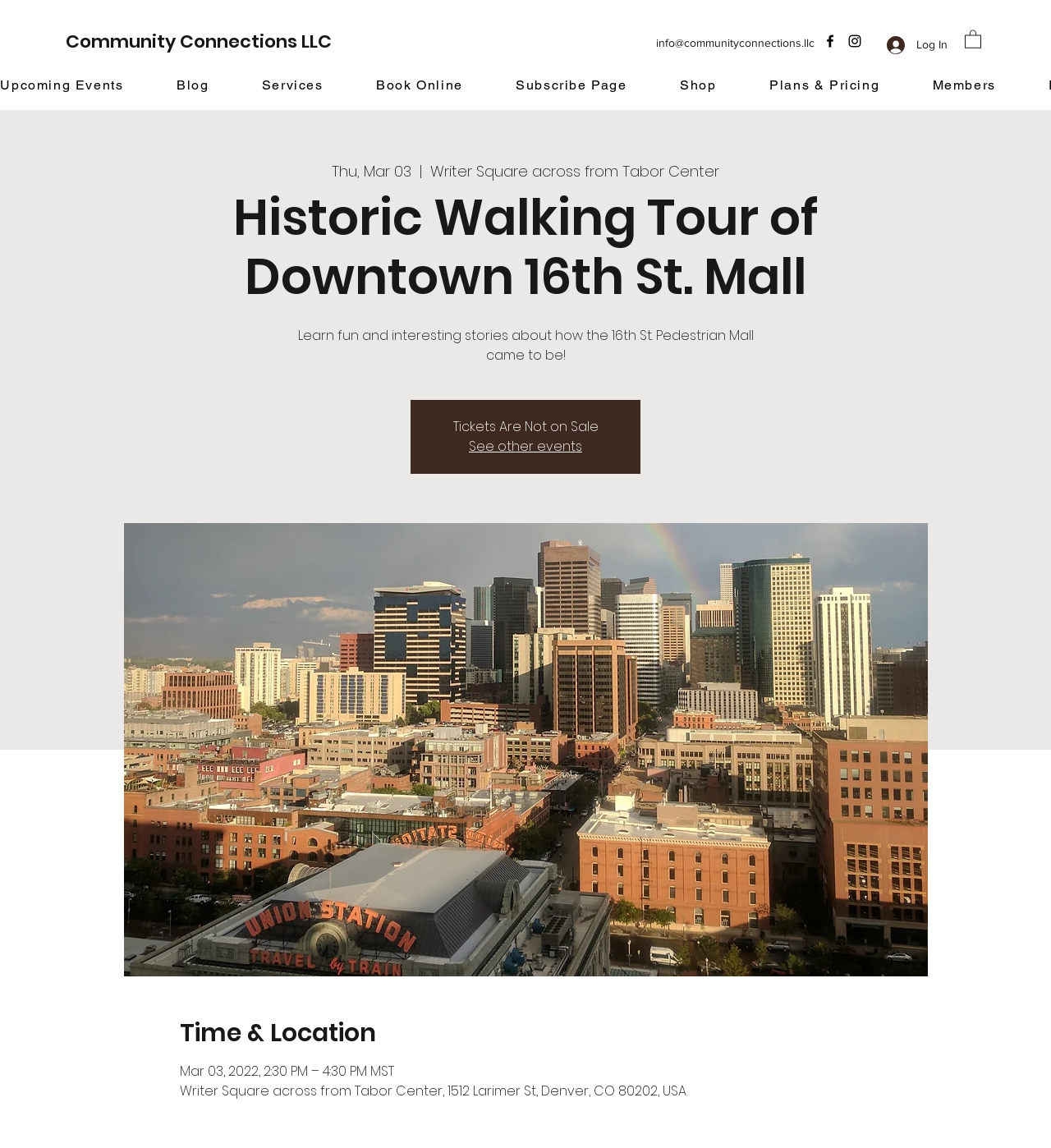Is the event ticket on sale?
Please use the visual content to give a single word or phrase answer.

No